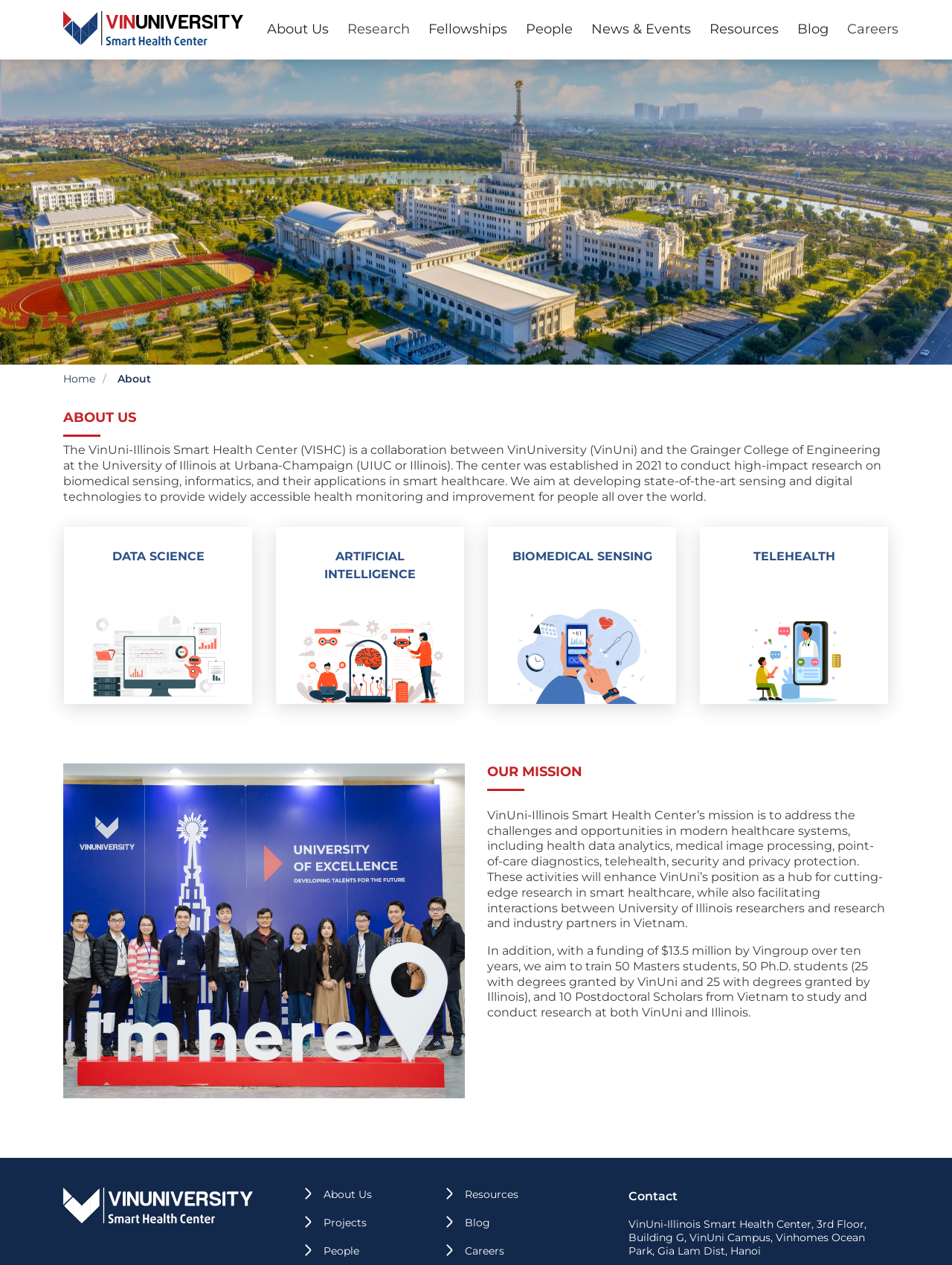Please identify the bounding box coordinates of the element's region that needs to be clicked to fulfill the following instruction: "go to home page". The bounding box coordinates should consist of four float numbers between 0 and 1, i.e., [left, top, right, bottom].

[0.066, 0.294, 0.1, 0.305]